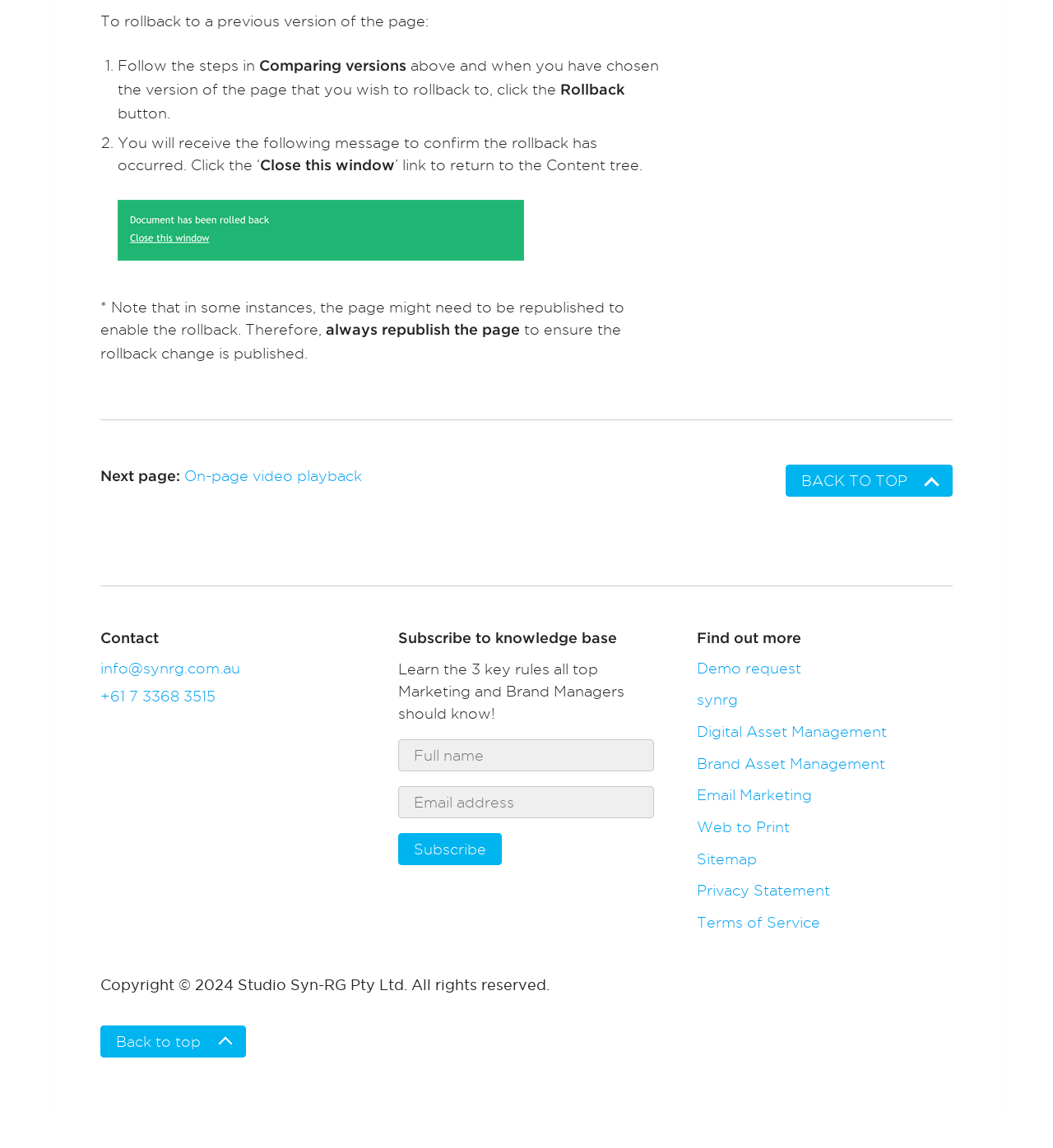Locate the bounding box coordinates of the element that should be clicked to execute the following instruction: "Click the 'Subscribe' button".

[0.378, 0.725, 0.477, 0.753]